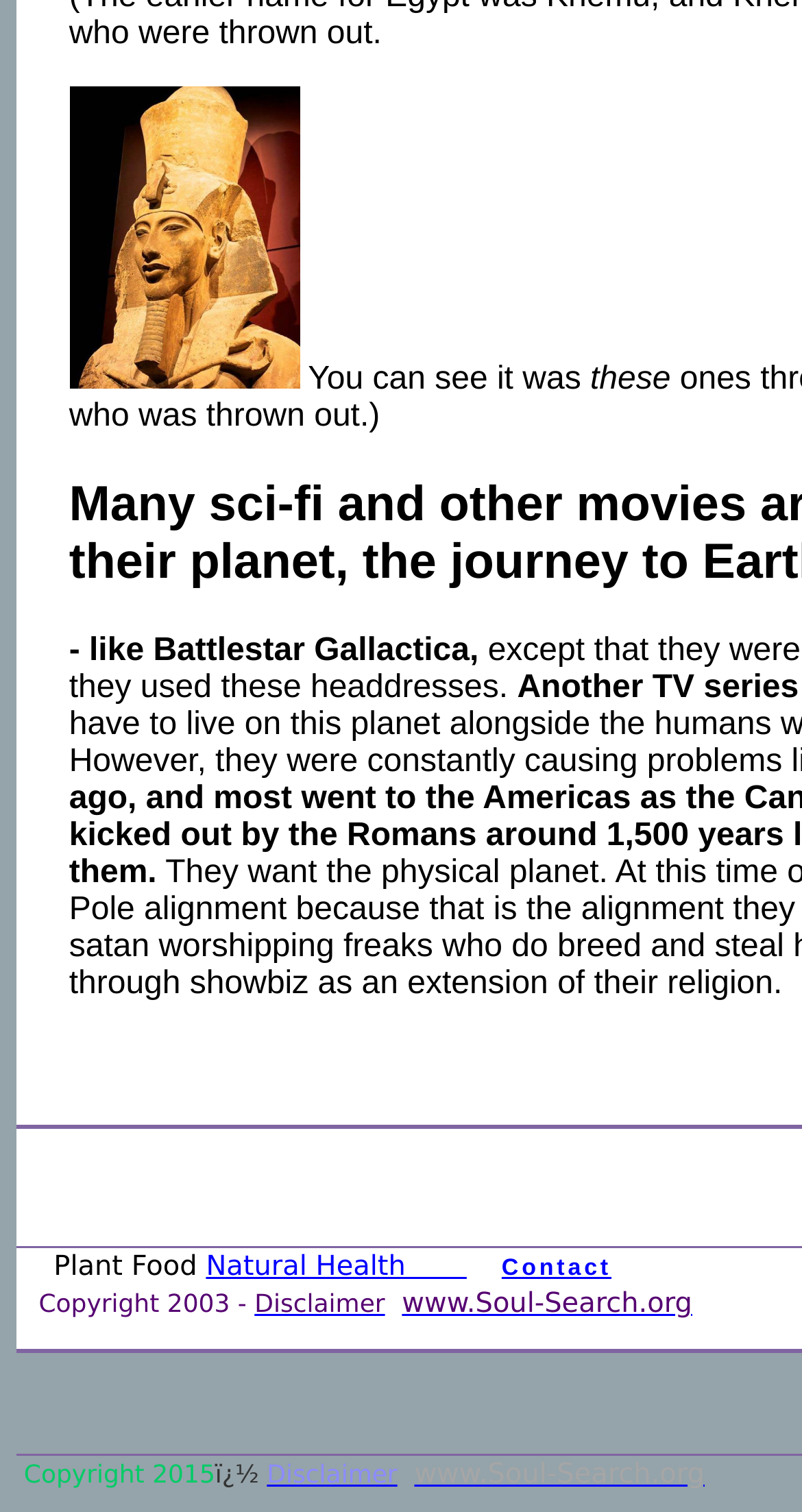Using the provided element description: "Natural Health", identify the bounding box coordinates. The coordinates should be four floats between 0 and 1 in the order [left, top, right, bottom].

[0.257, 0.829, 0.582, 0.849]